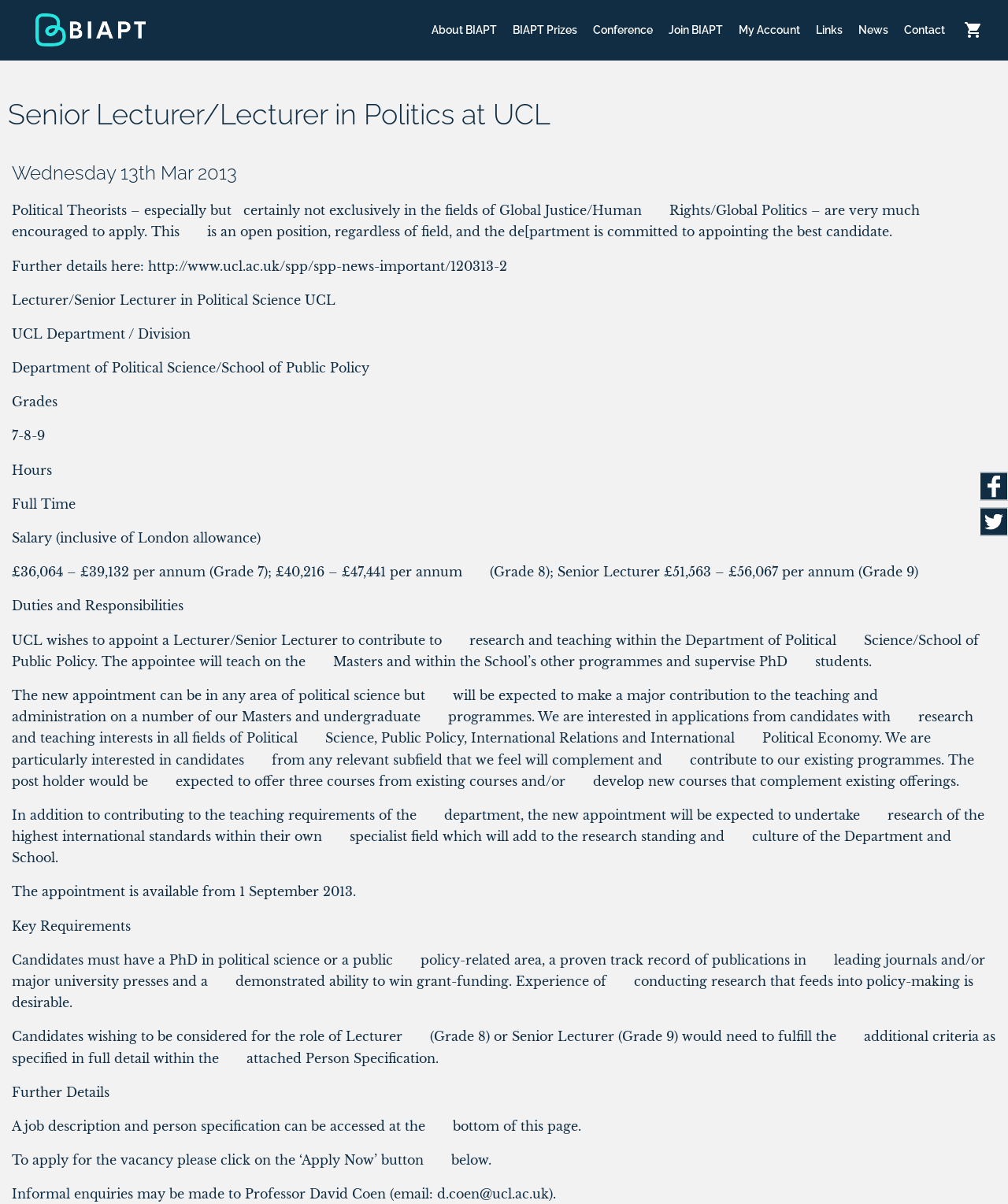What is the department where the Lecturer/Senior Lecturer will be appointed?
Please utilize the information in the image to give a detailed response to the question.

The department where the Lecturer/Senior Lecturer will be appointed can be found in the StaticText element with the text 'Department of Political Science/School of Public Policy', which is part of the section describing the job details.